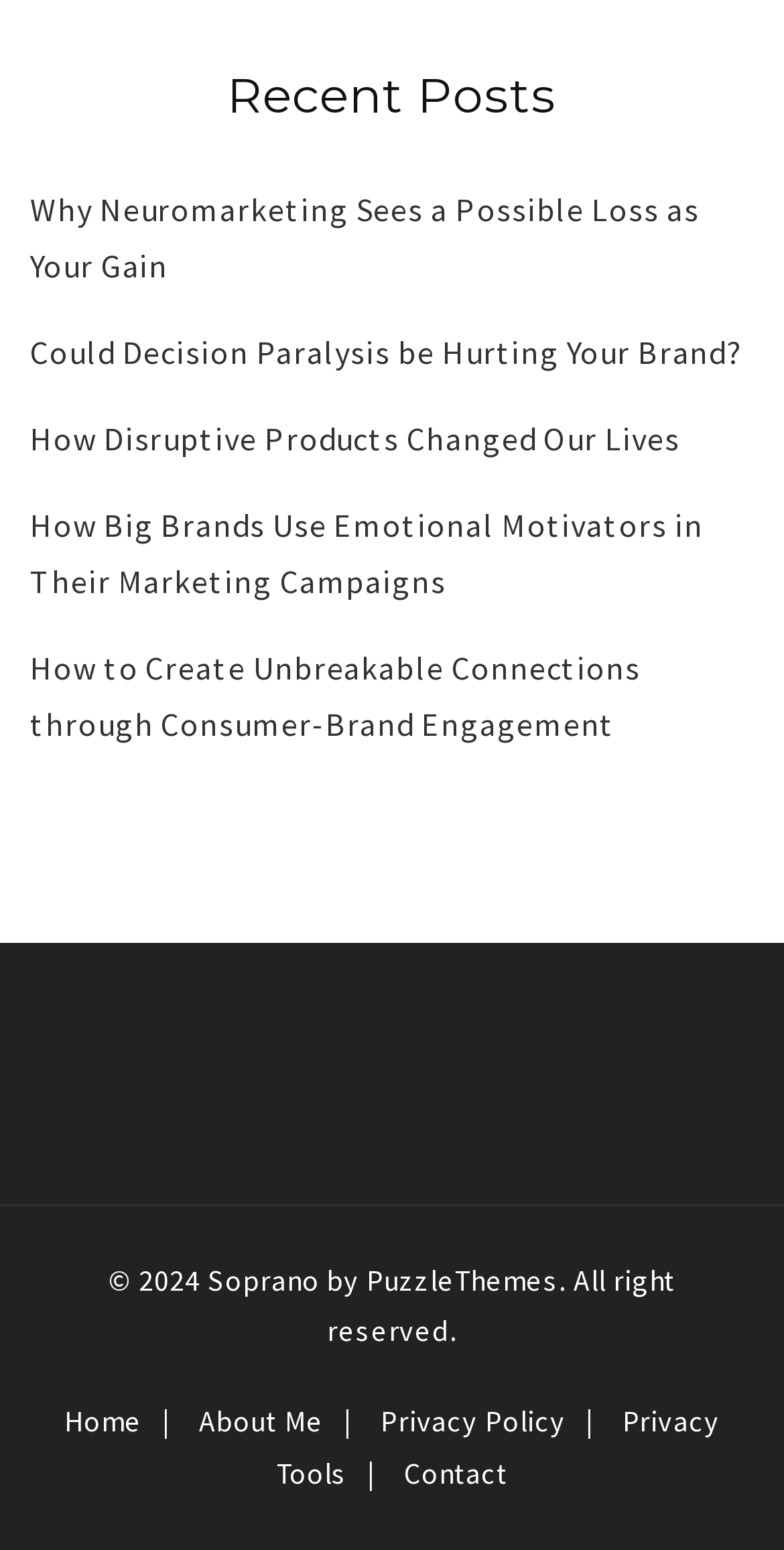Locate the bounding box coordinates of the clickable part needed for the task: "go to home page".

[0.082, 0.906, 0.181, 0.929]